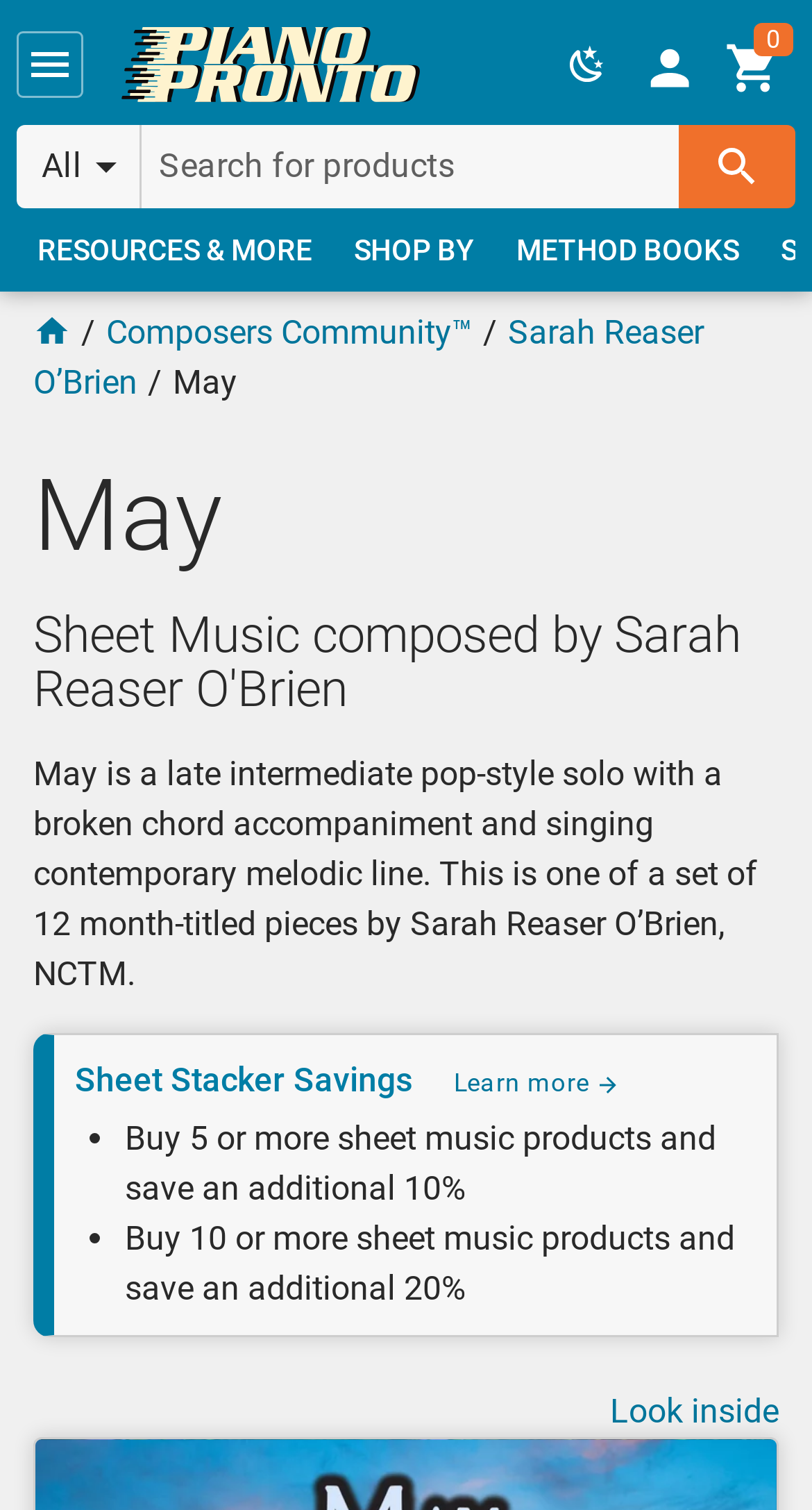Find and specify the bounding box coordinates that correspond to the clickable region for the instruction: "Click the menu button".

[0.021, 0.021, 0.102, 0.065]